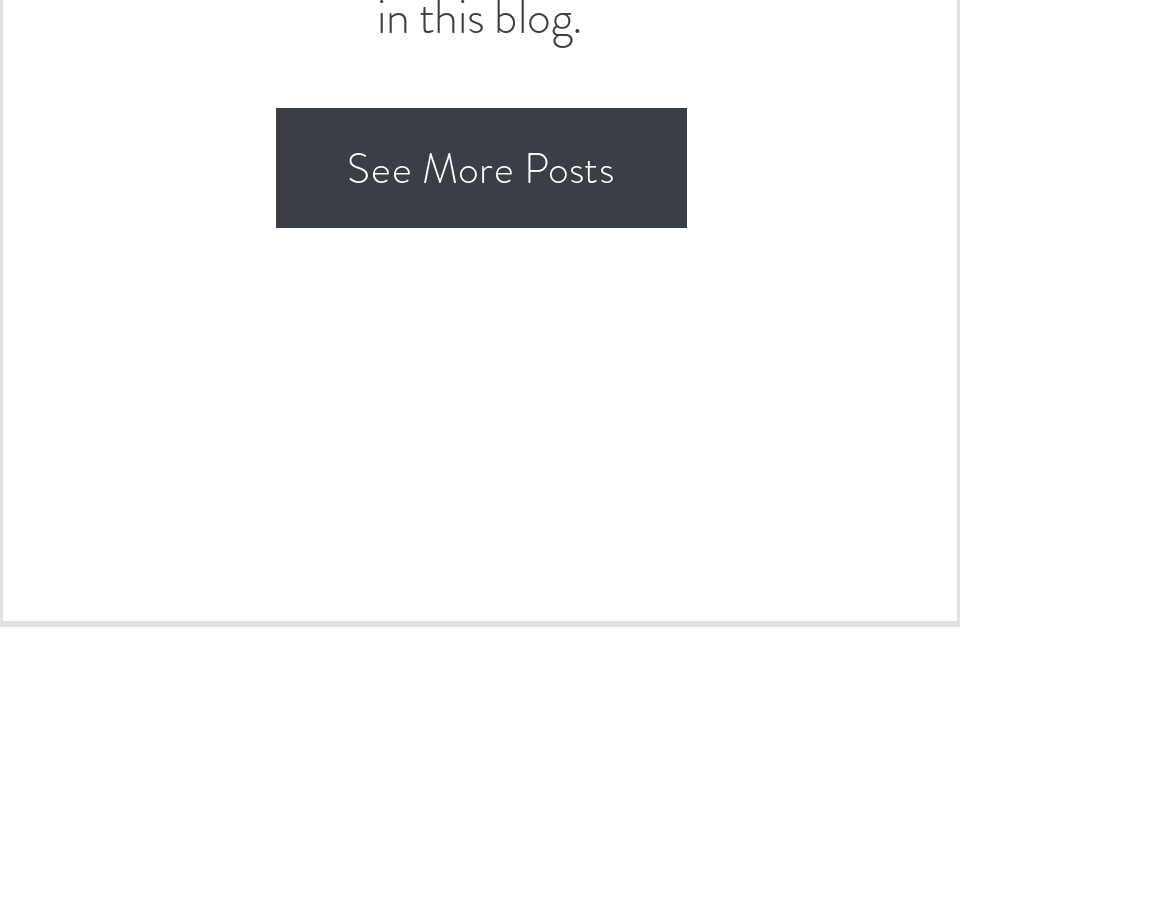Please provide the bounding box coordinate of the region that matches the element description: September 3, 2021. Coordinates should be in the format (top-left x, top-left y, bottom-right x, bottom-right y) and all values should be between 0 and 1.

None